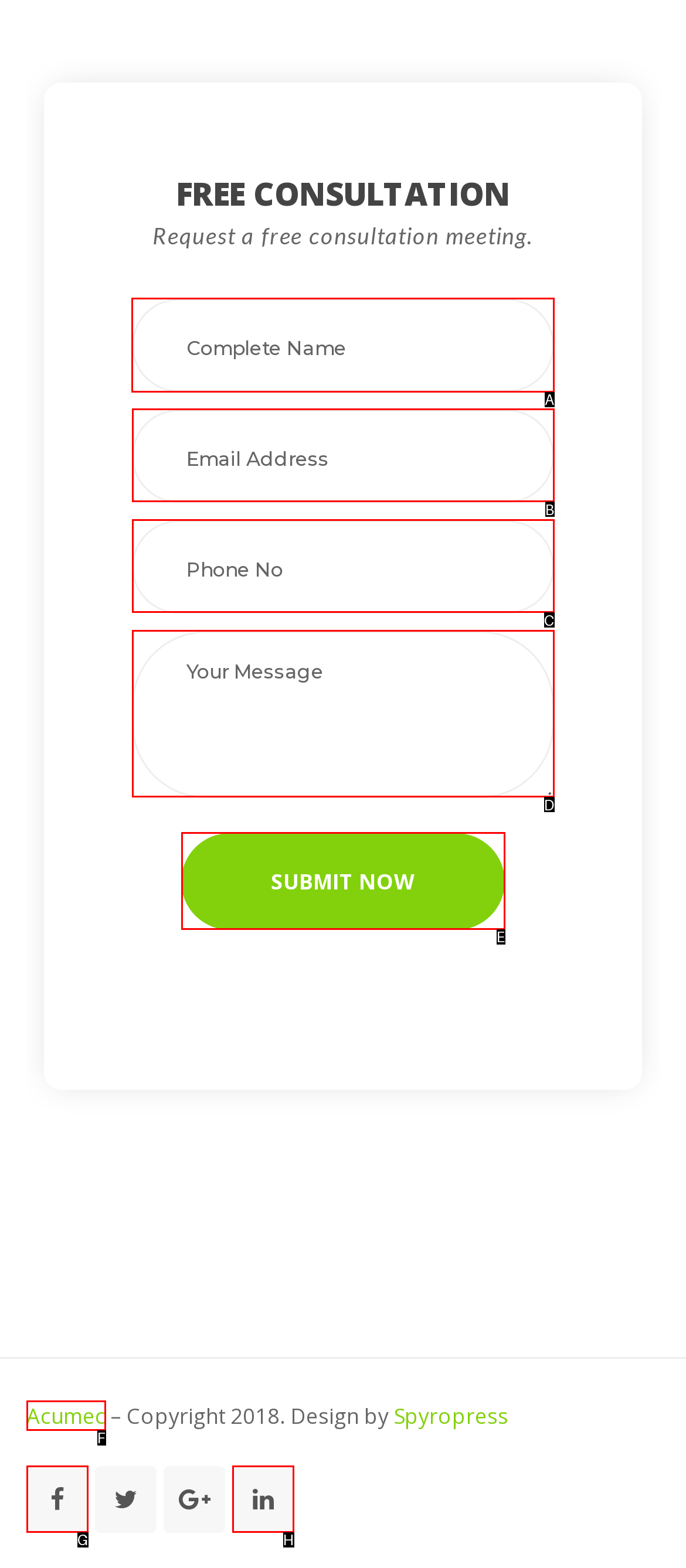For the instruction: Read the article about CCA, CPE, and NPA express disappointment over AIMp’s clarion call for sector unity, determine the appropriate UI element to click from the given options. Respond with the letter corresponding to the correct choice.

None